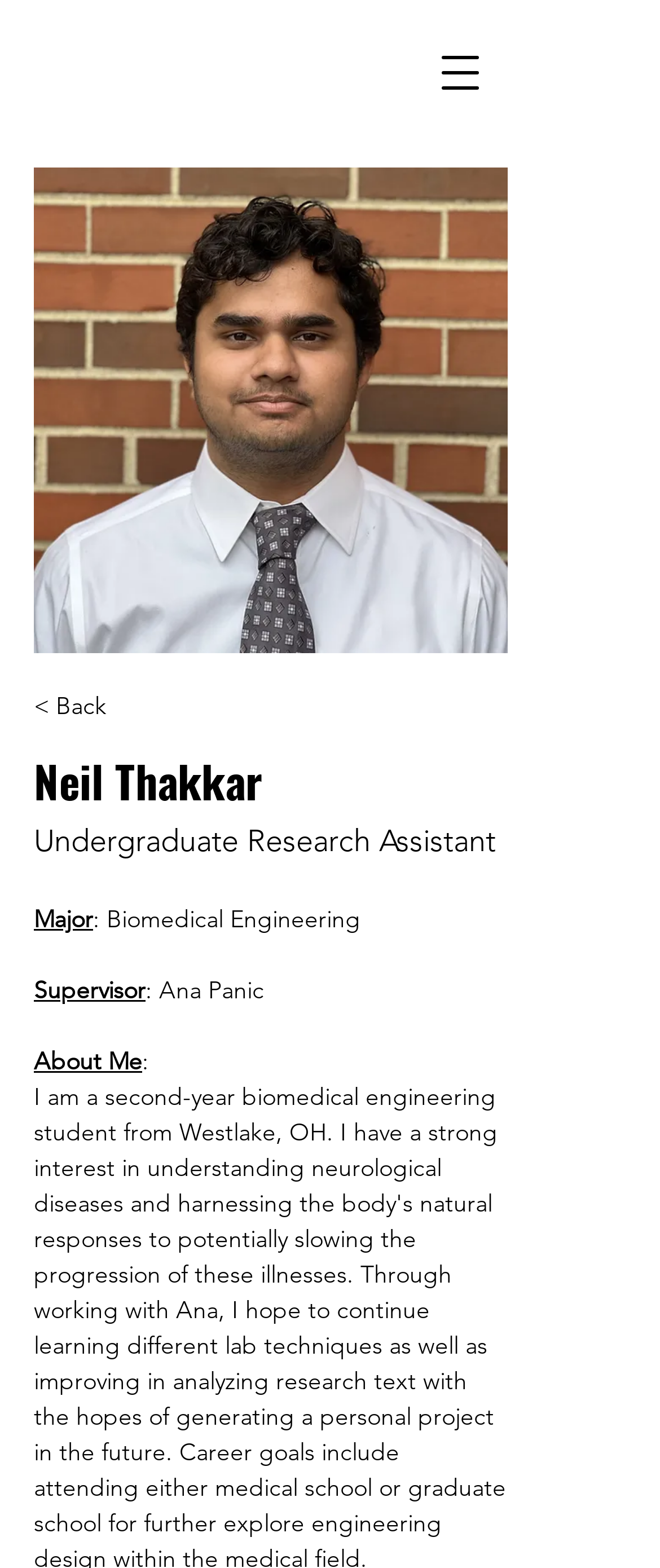Identify the bounding box for the UI element described as: "< Back". Ensure the coordinates are four float numbers between 0 and 1, formatted as [left, top, right, bottom].

[0.051, 0.433, 0.359, 0.469]